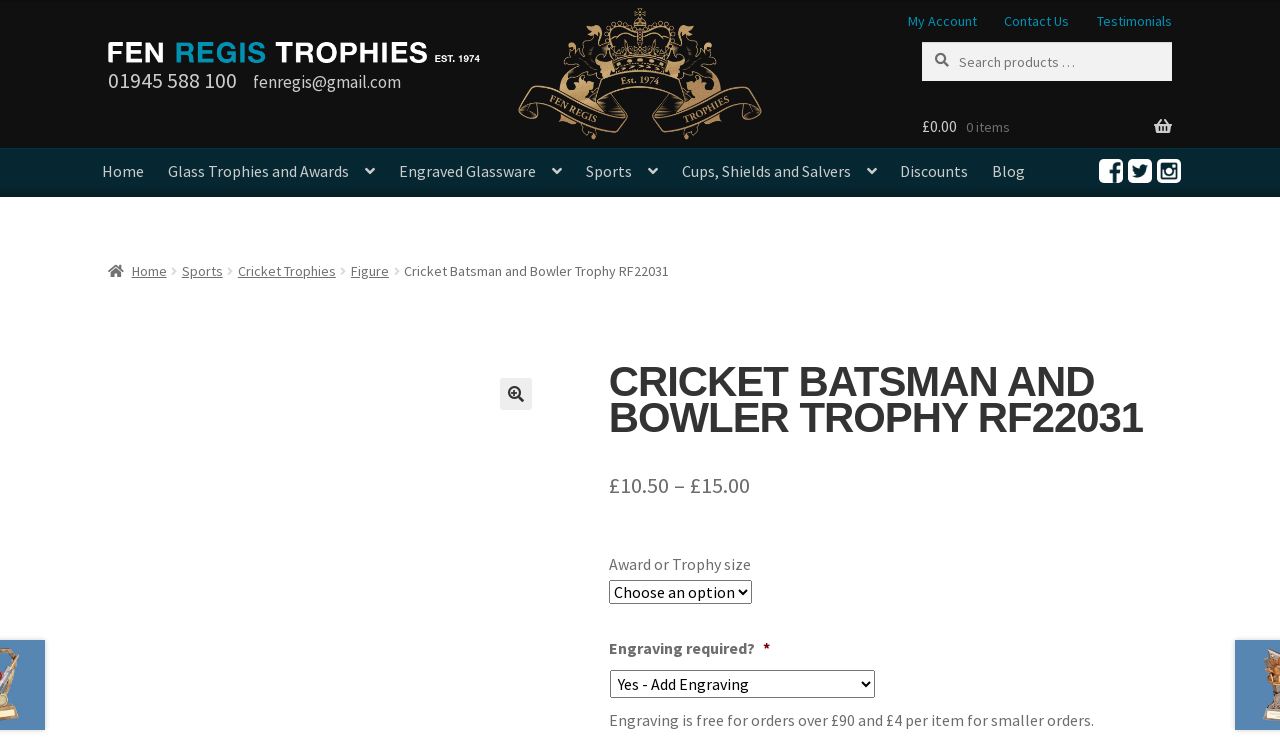Can you specify the bounding box coordinates for the region that should be clicked to fulfill this instruction: "Search products".

[0.72, 0.056, 0.916, 0.108]